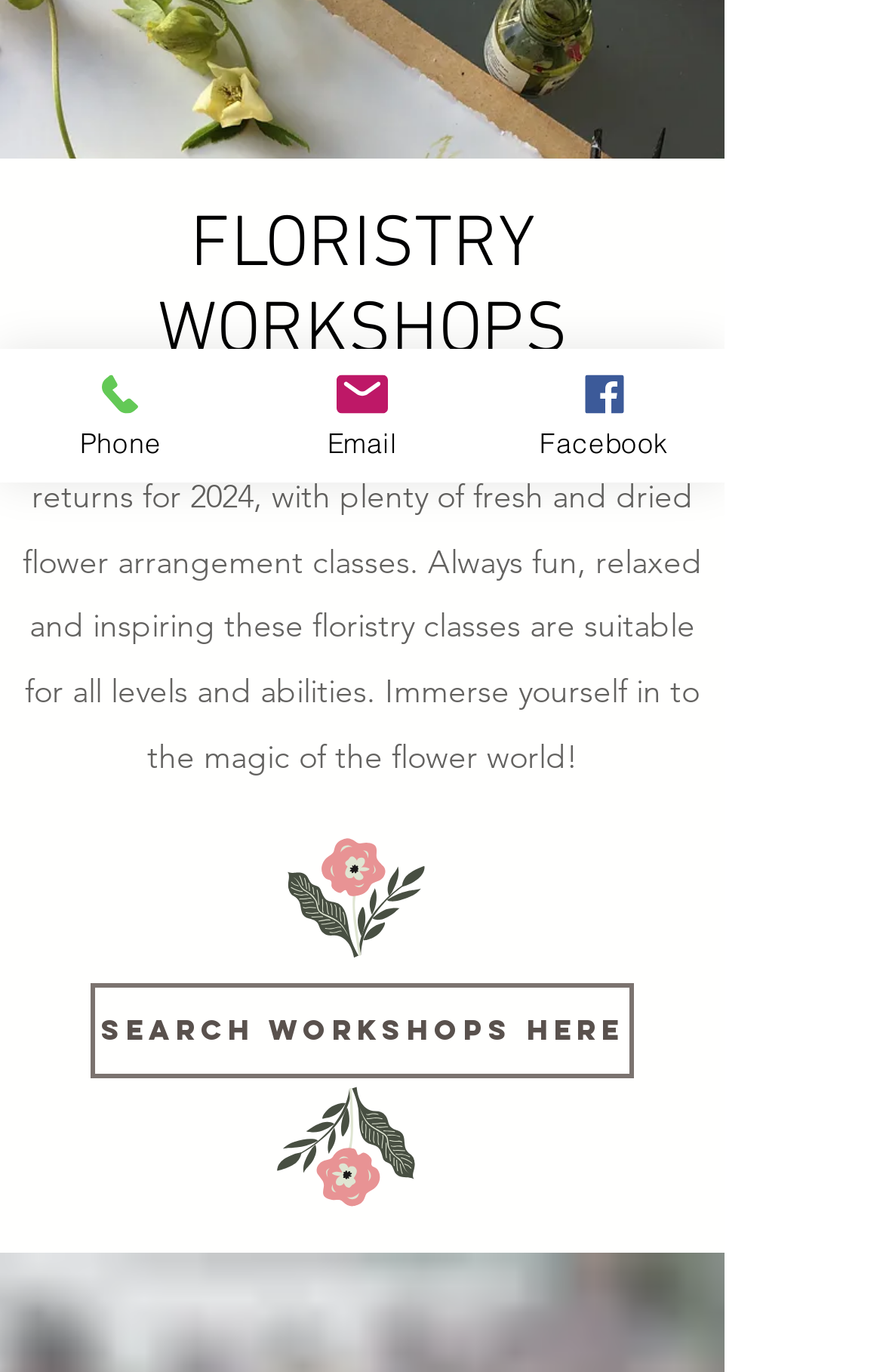Predict the bounding box of the UI element based on this description: "parent_node: Vmission".

None